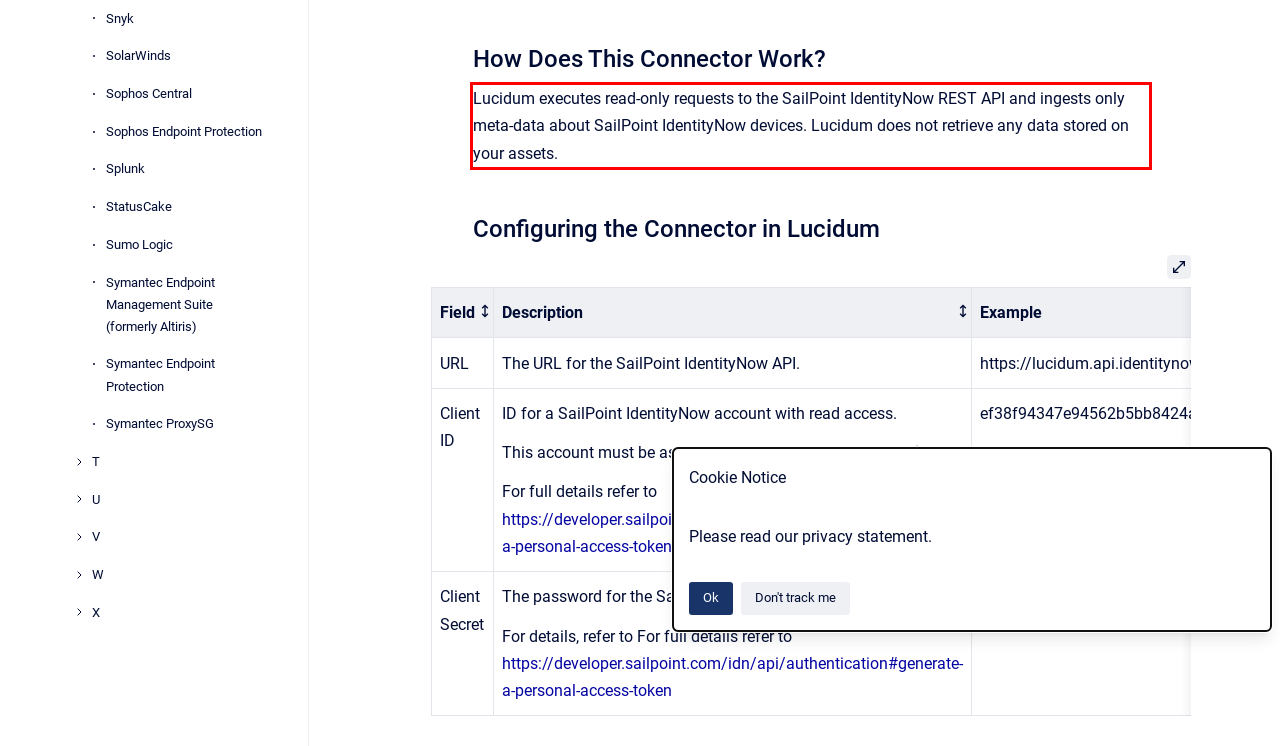Please analyze the screenshot of a webpage and extract the text content within the red bounding box using OCR.

Lucidum executes read-only requests to the SailPoint IdentityNow REST API and ingests only meta-data about SailPoint IdentityNow devices. Lucidum does not retrieve any data stored on your assets.